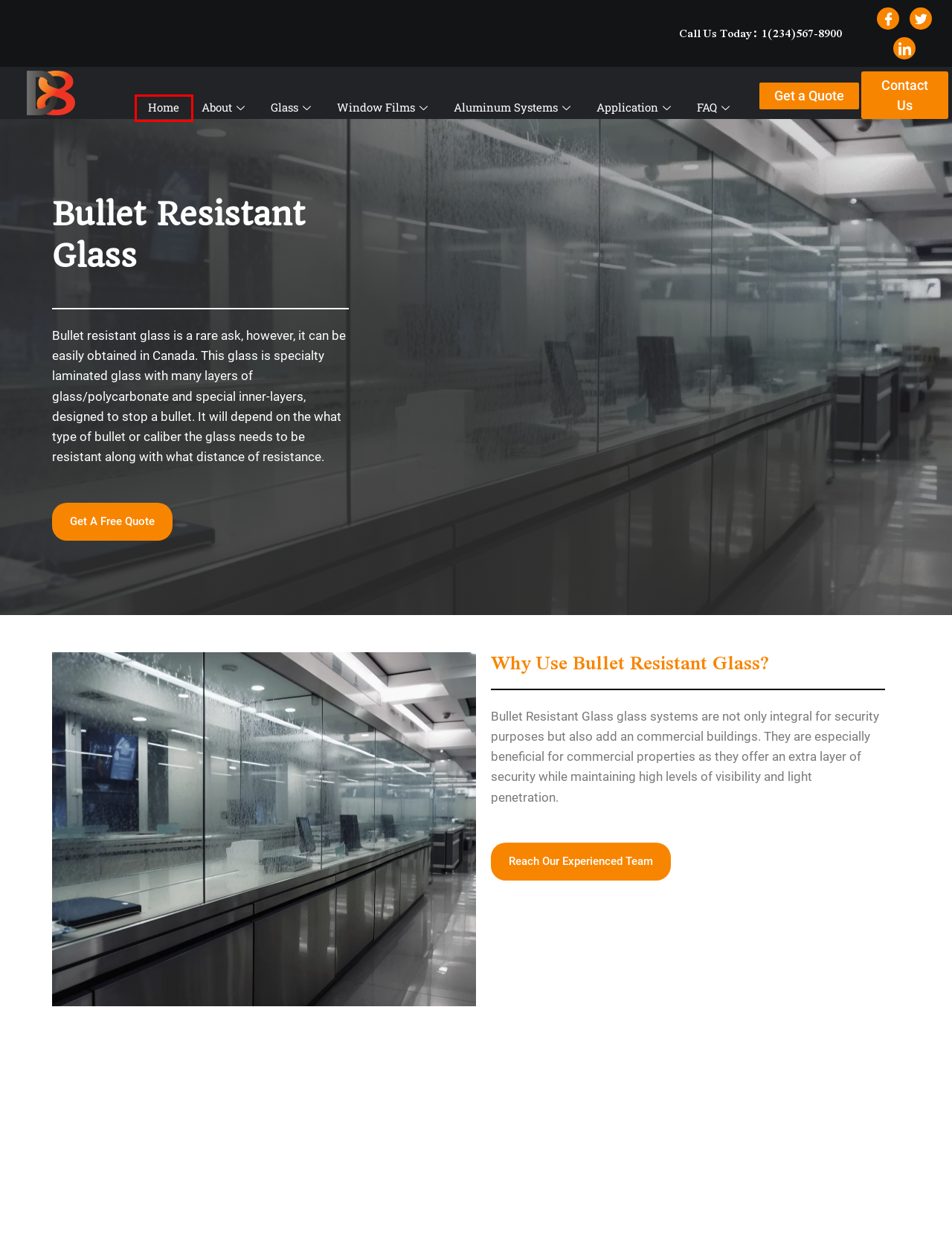You are presented with a screenshot of a webpage that includes a red bounding box around an element. Determine which webpage description best matches the page that results from clicking the element within the red bounding box. Here are the candidates:
A. About - Unique Glass & Aluminum Solutions
B. Application - Unique Glass & Aluminum Solutions
C. Contact Us - Unique Glass & Aluminum Solutions
D. Homepage - Unique Glass & Aluminum Solutions
E. Aluminum Storefront Entrance - Main Product - Unique Glass & Aluminum Solutions
F. Applied Films On Glass
G. Commercial Glass Installation Company In Ontario
H. Main FAQ - Unique Glass & Aluminum Solutions

D